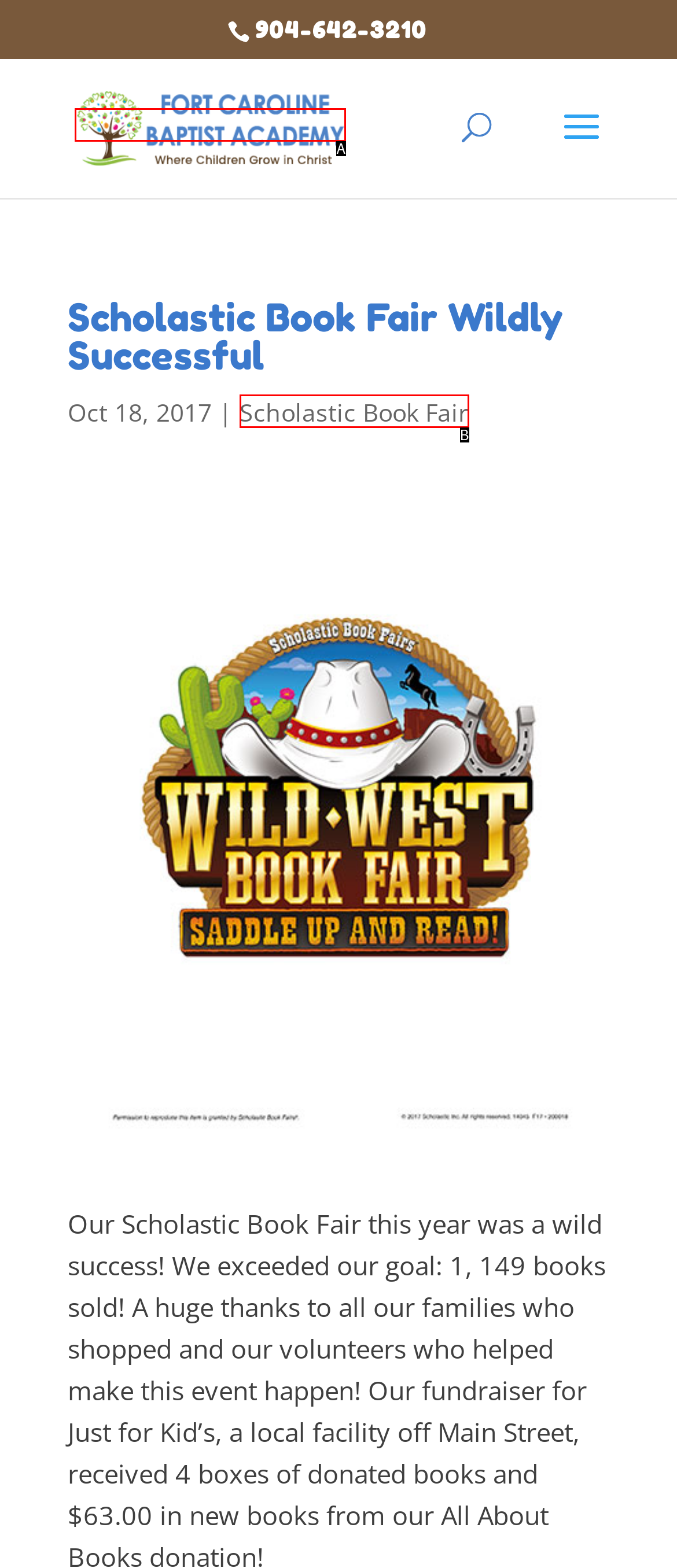Identify the HTML element that corresponds to the description: Scholastic Book Fair Provide the letter of the matching option directly from the choices.

B